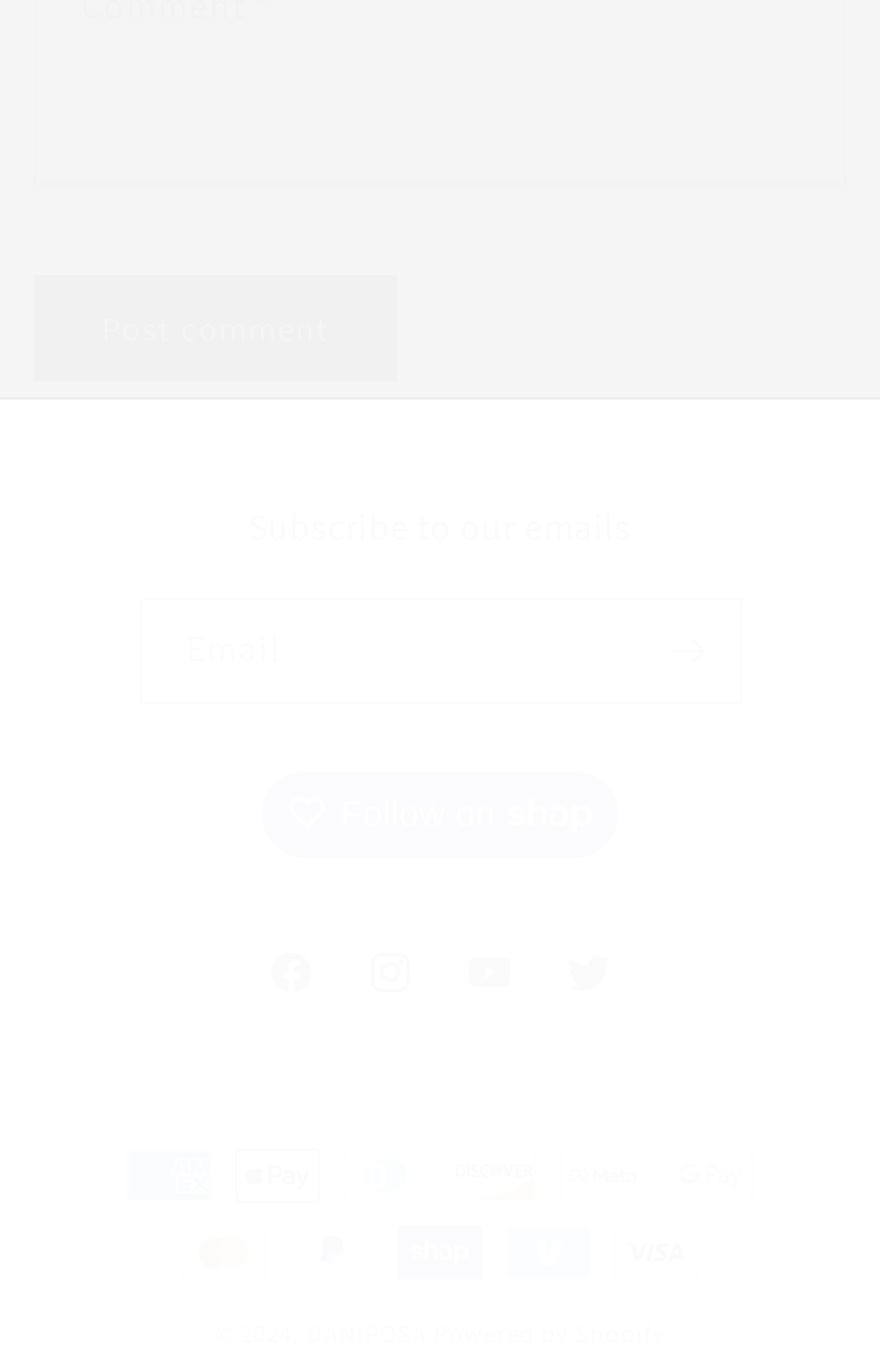Answer the following inquiry with a single word or phrase:
What is the purpose of the 'Subscribe' button?

To subscribe to emails